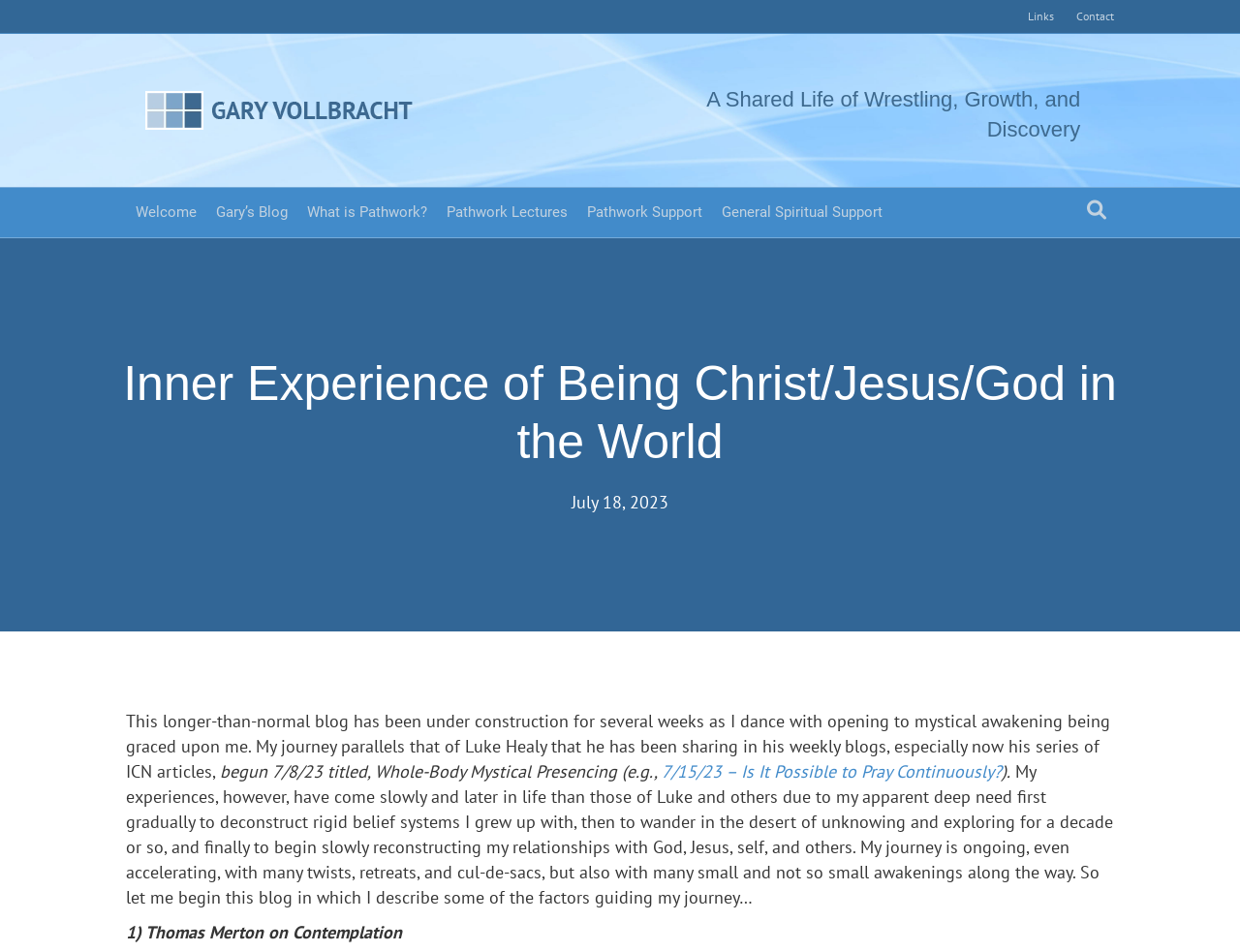Answer in one word or a short phrase: 
What is the name of the person whose journey is being compared to the author's?

Luke Healy